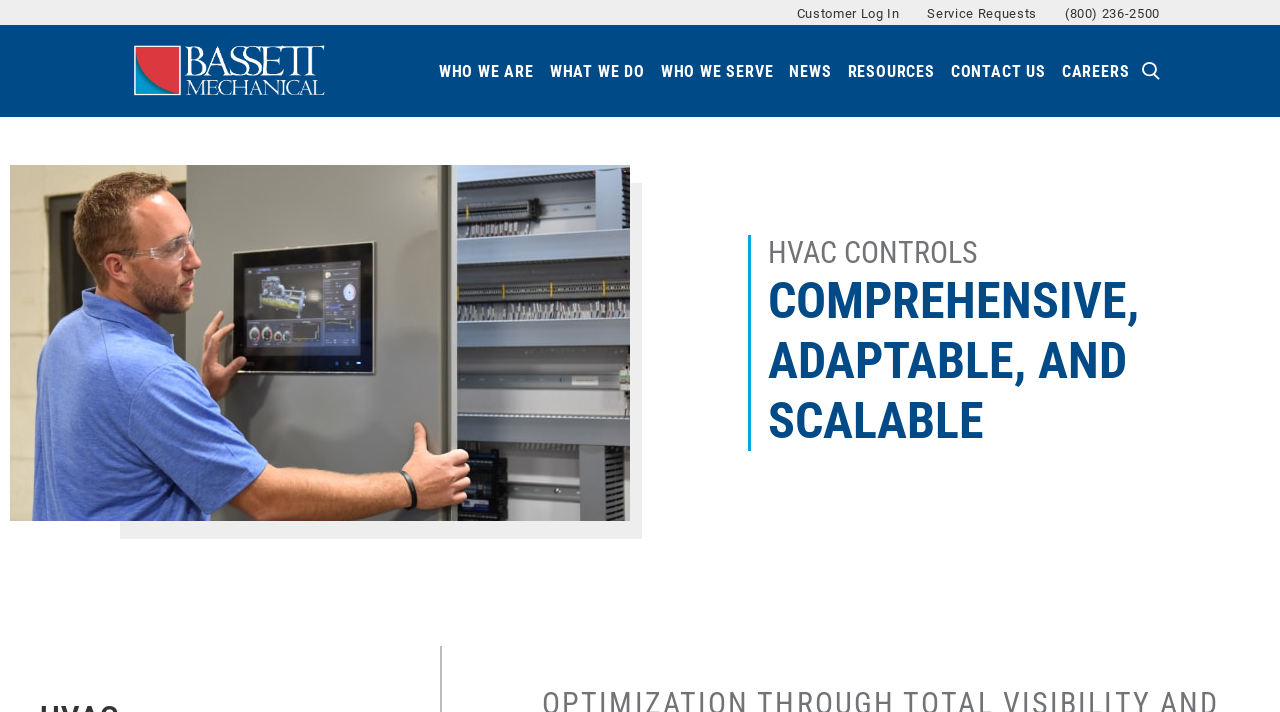Can you find the bounding box coordinates for the element to click on to achieve the instruction: "visit home page"?

[0.094, 0.051, 0.266, 0.147]